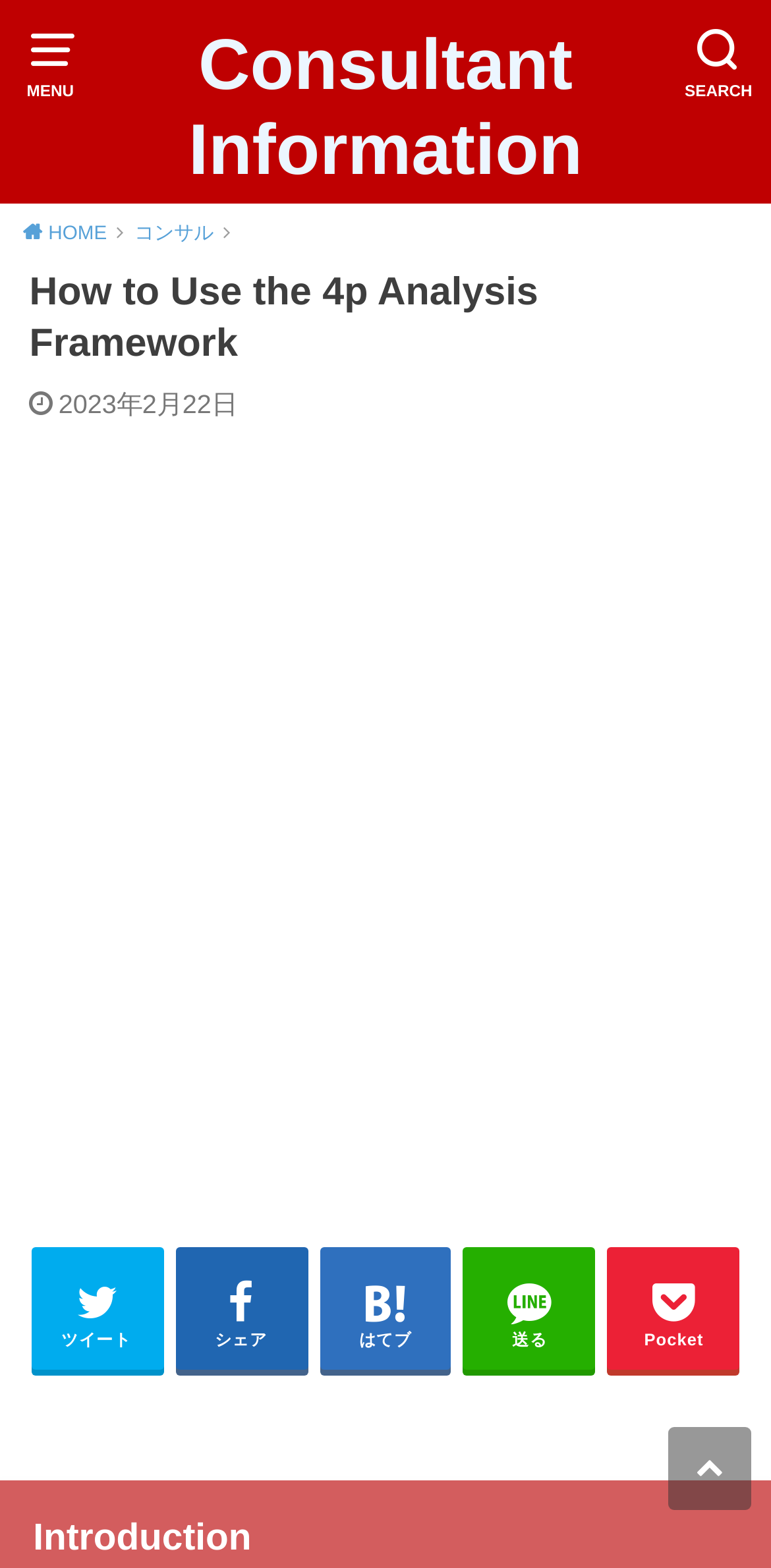How many navigation links are there at the top of the page?
Look at the screenshot and respond with a single word or phrase.

3